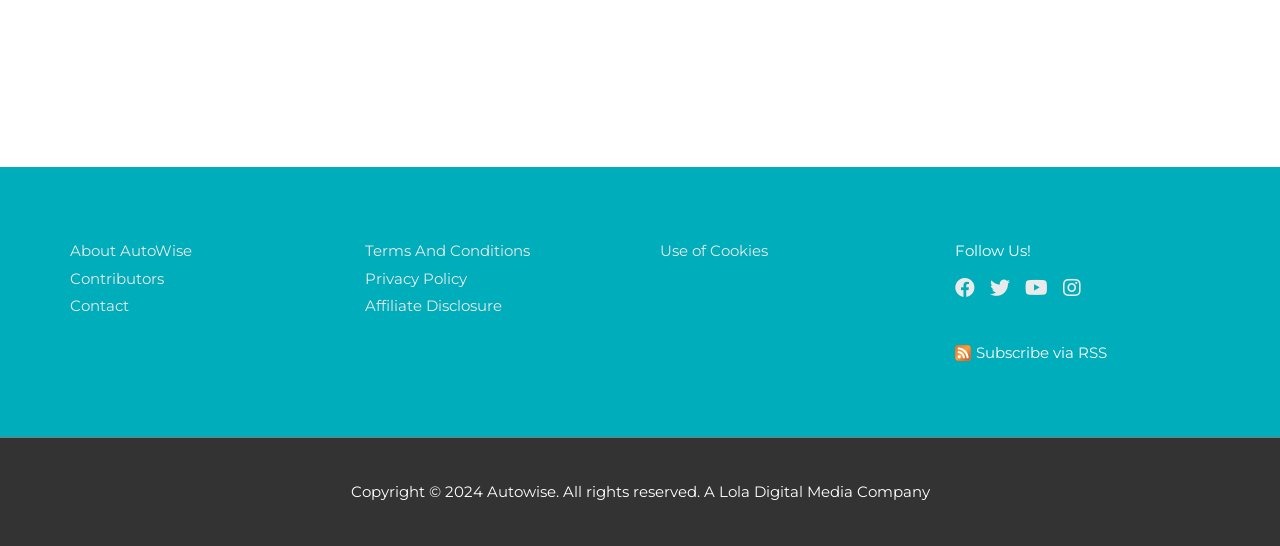Please identify the bounding box coordinates of the clickable region that I should interact with to perform the following instruction: "Subscribe via RSS". The coordinates should be expressed as four float numbers between 0 and 1, i.e., [left, top, right, bottom].

[0.746, 0.614, 0.865, 0.678]